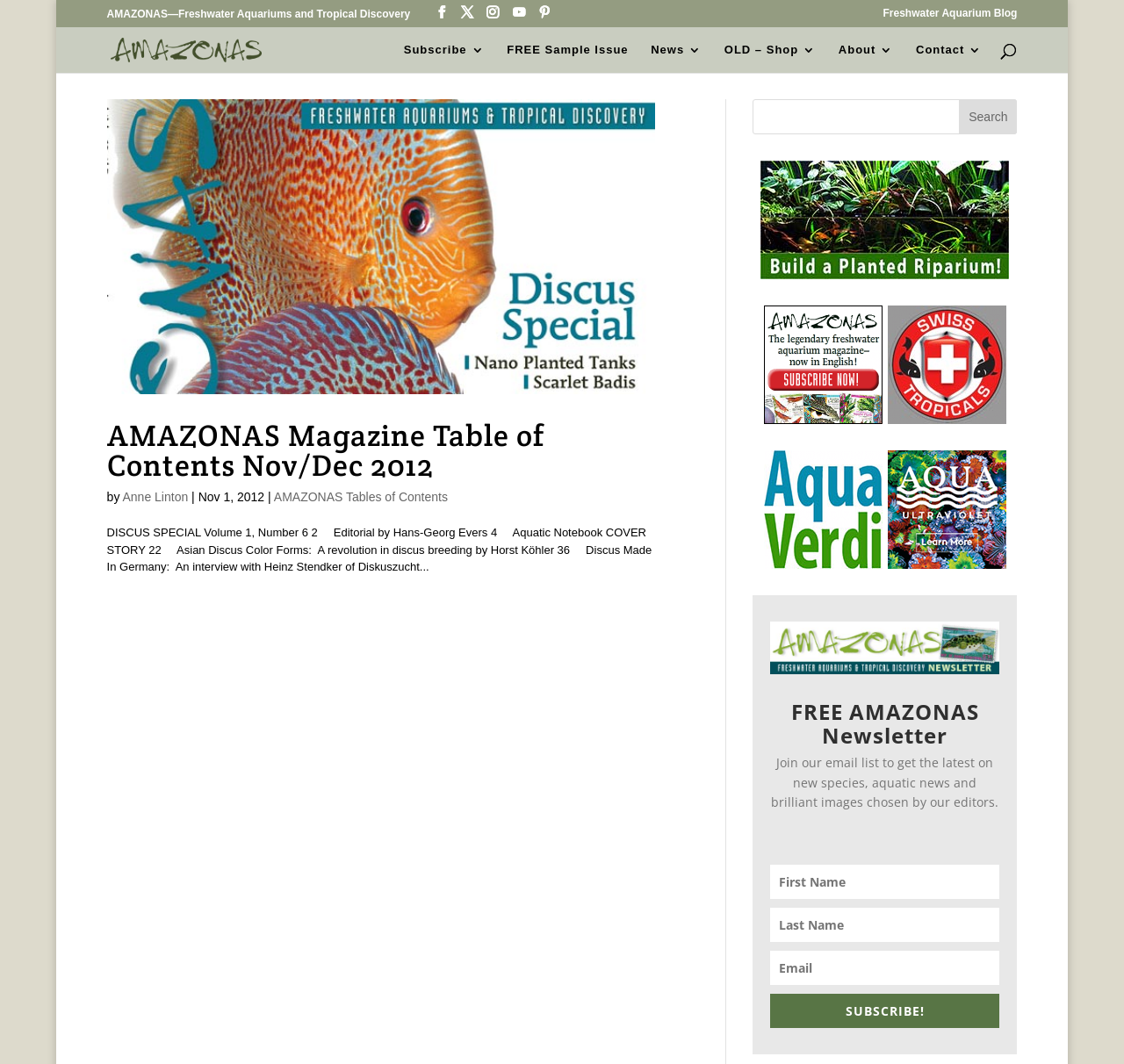Find the bounding box coordinates for the area that should be clicked to accomplish the instruction: "Read AMAZONAS Magazine Table of Contents Nov/Dec 2012".

[0.095, 0.093, 0.583, 0.37]